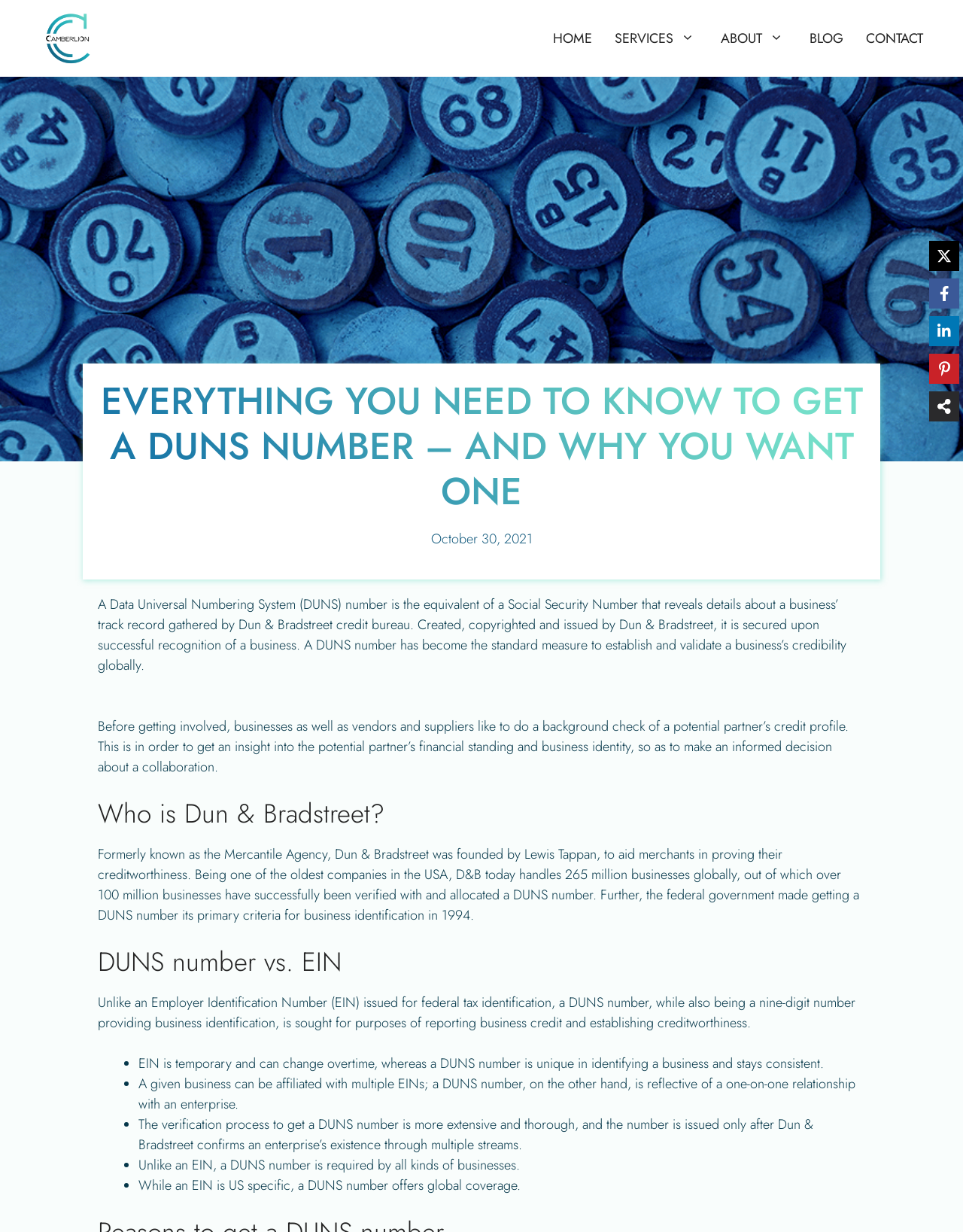Using the given element description, provide the bounding box coordinates (top-left x, top-left y, bottom-right x, bottom-right y) for the corresponding UI element in the screenshot: aria-label="Facebook"

[0.965, 0.226, 0.996, 0.25]